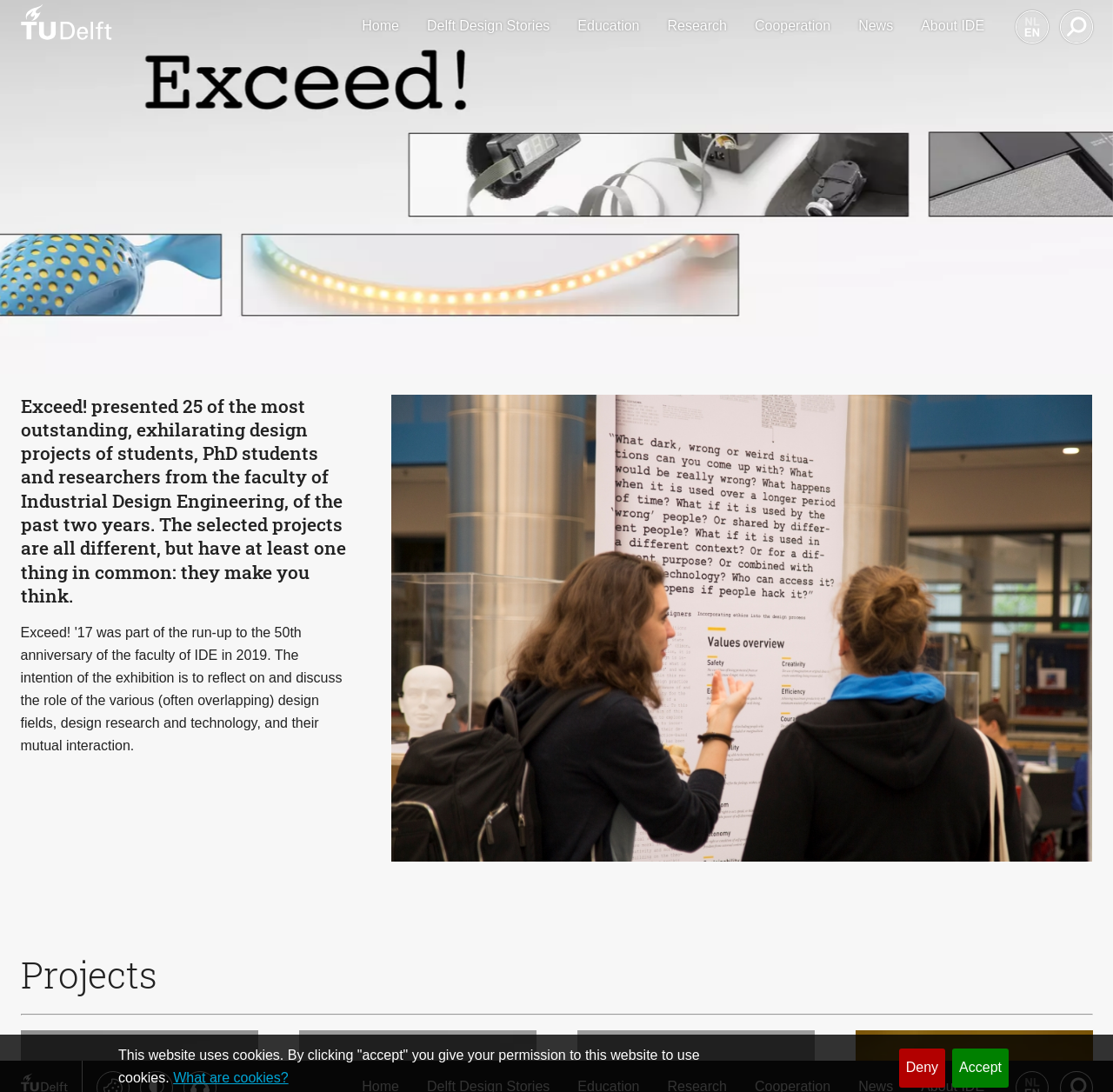Locate the bounding box coordinates of the clickable part needed for the task: "Go to About IDE".

[0.827, 0.0, 0.884, 0.048]